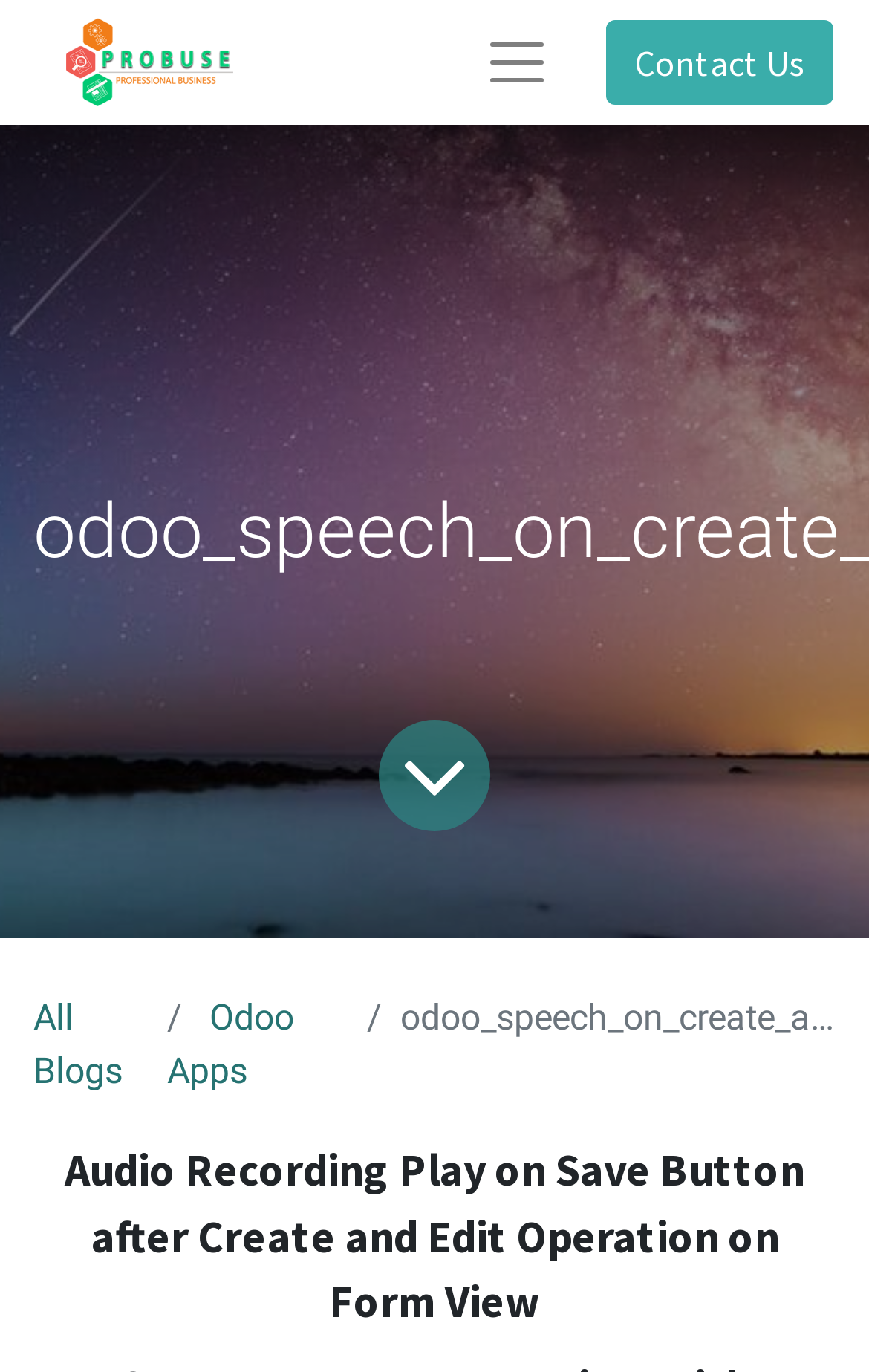Please give a short response to the question using one word or a phrase:
What is the main topic of the webpage?

Odoo Apps